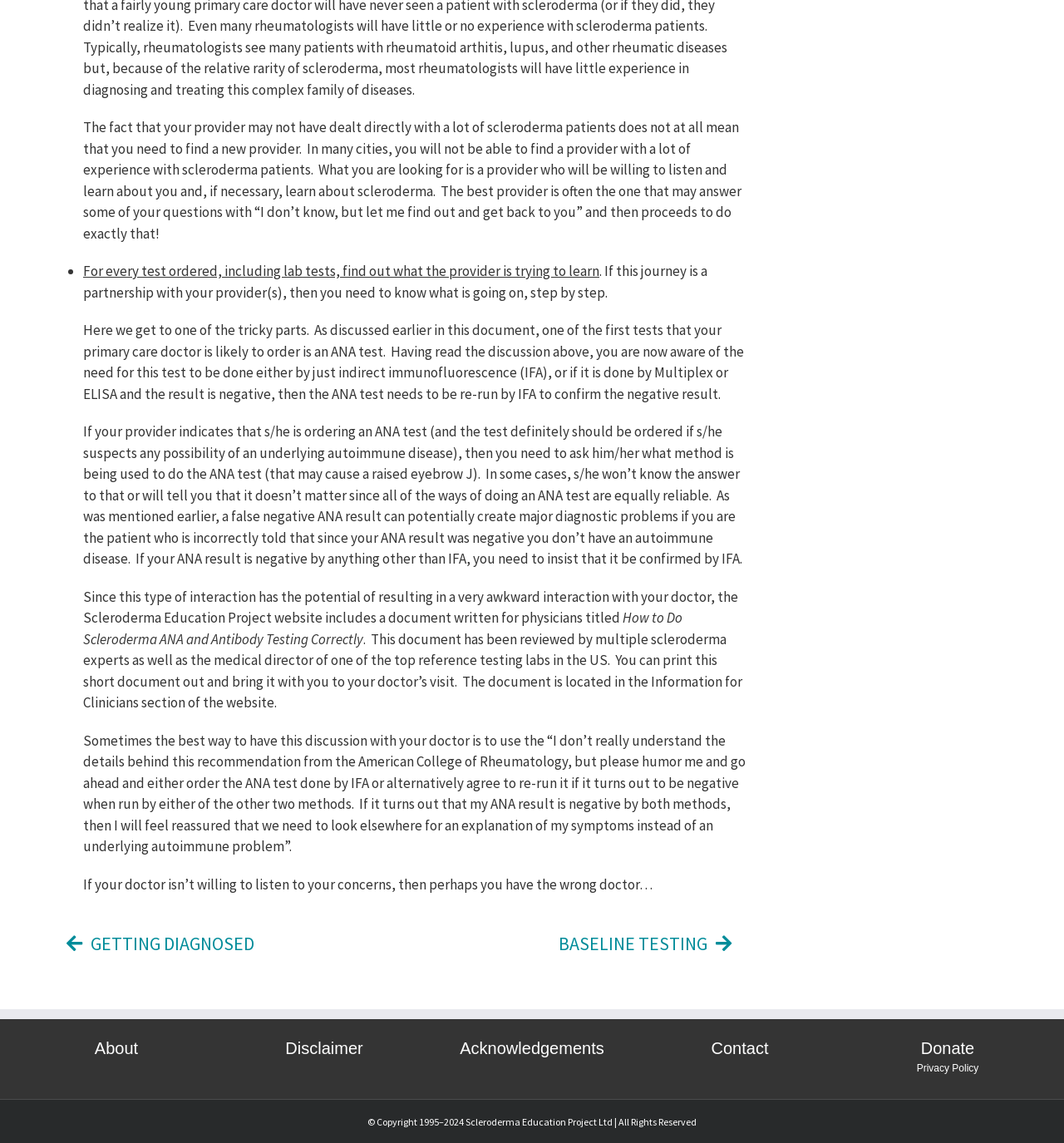Please provide a comprehensive response to the question below by analyzing the image: 
How many links are present in the footer section?

The footer section contains links to 'About', 'Disclaimer', 'Acknowledgements', 'Contact', 'Donate', and 'Privacy Policy'.